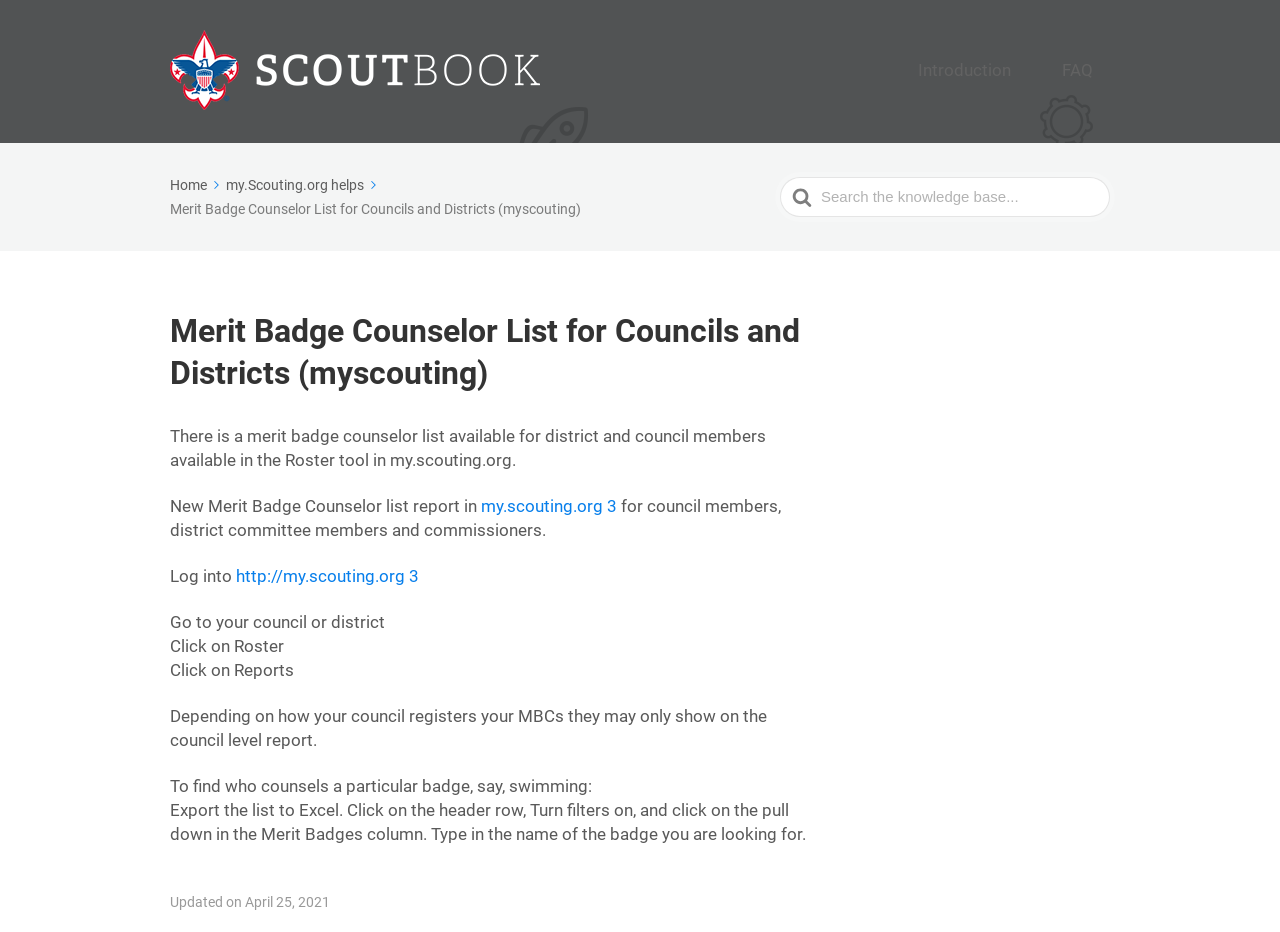Specify the bounding box coordinates of the area that needs to be clicked to achieve the following instruction: "Click on 'Introduction'".

[0.745, 0.06, 0.821, 0.093]